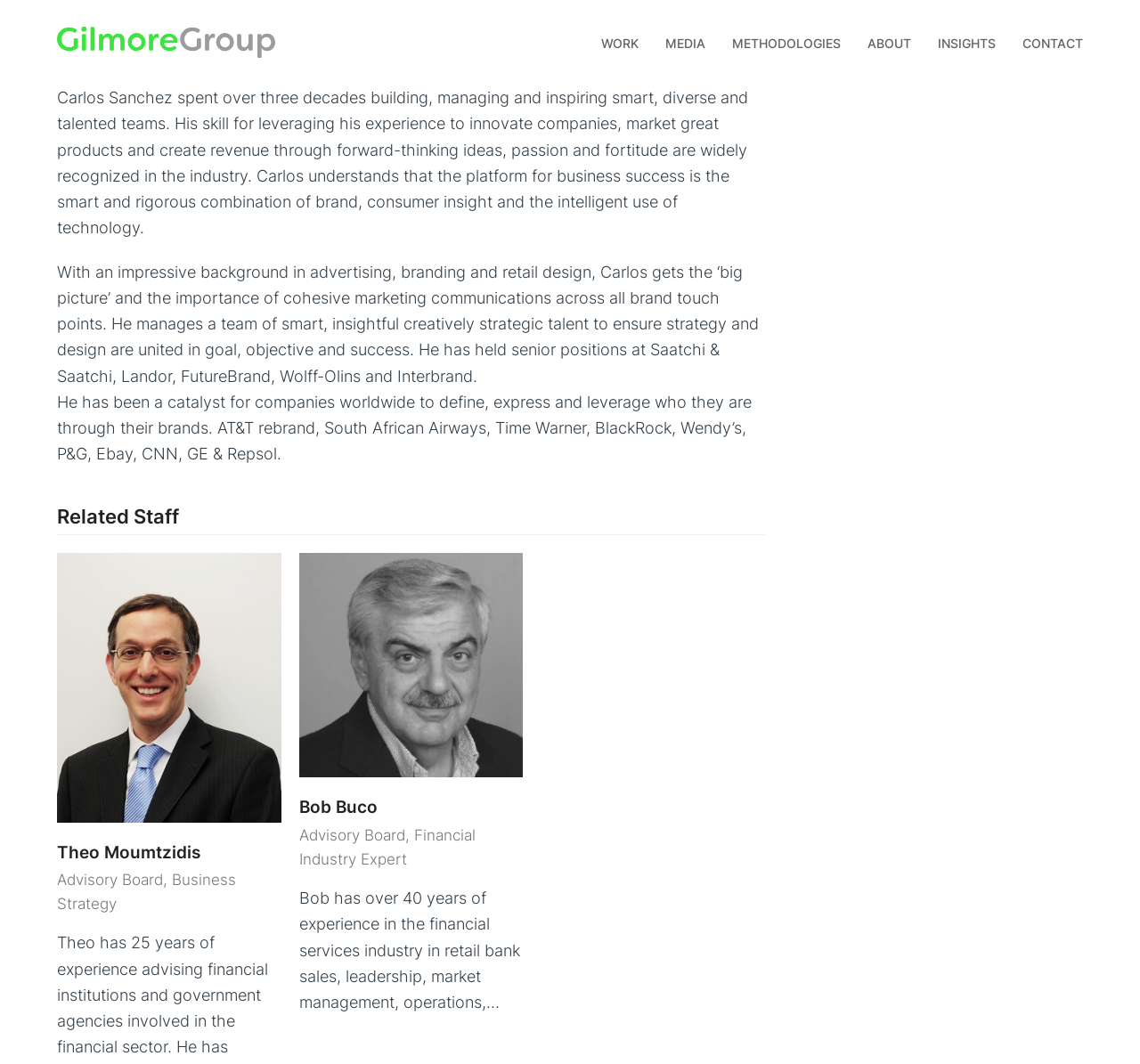What is the company mentioned in the top-left corner of the webpage? Refer to the image and provide a one-word or short phrase answer.

Gilmore Group